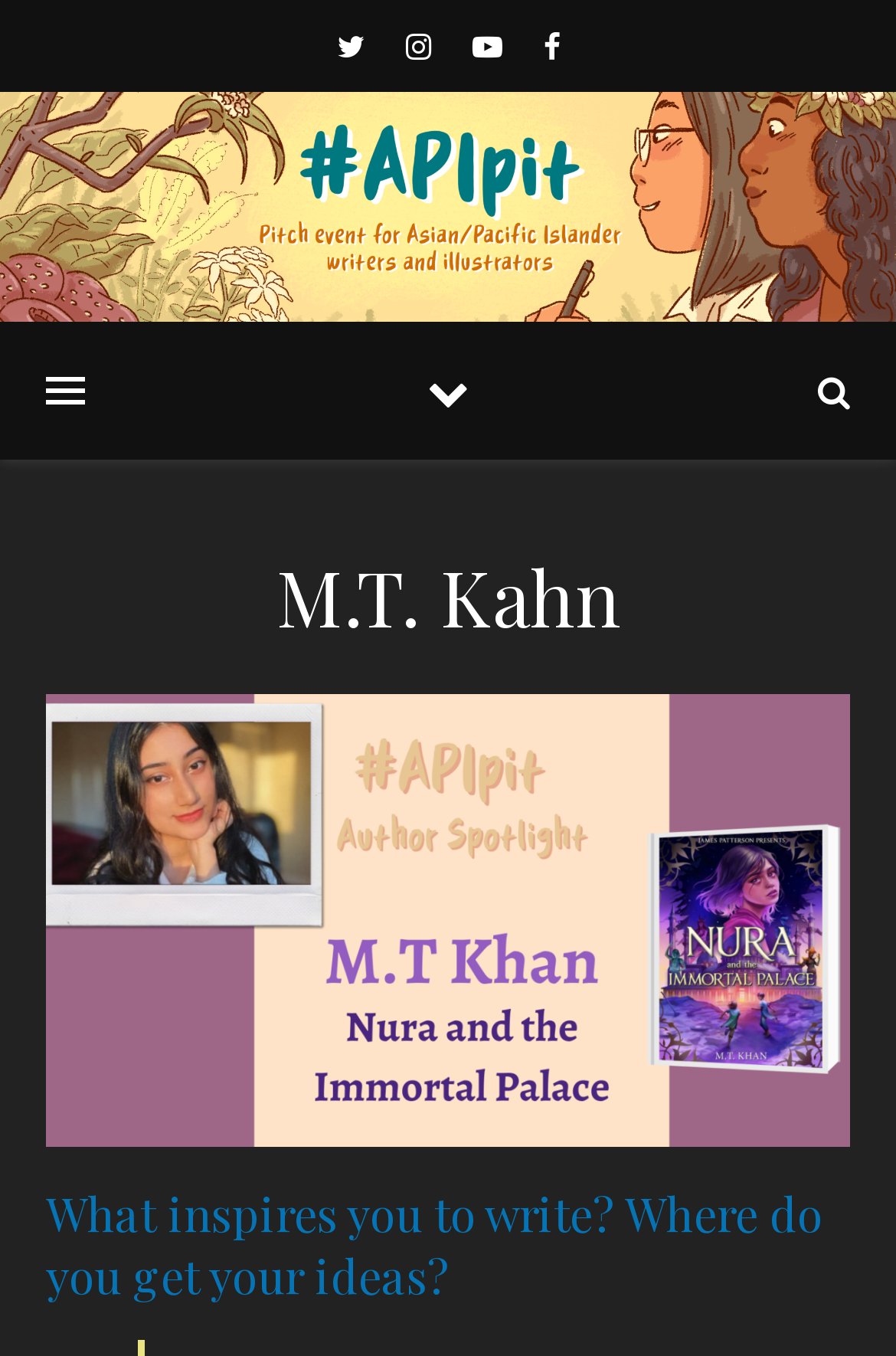What is the topic of the article?
Please answer using one word or phrase, based on the screenshot.

Writing inspiration